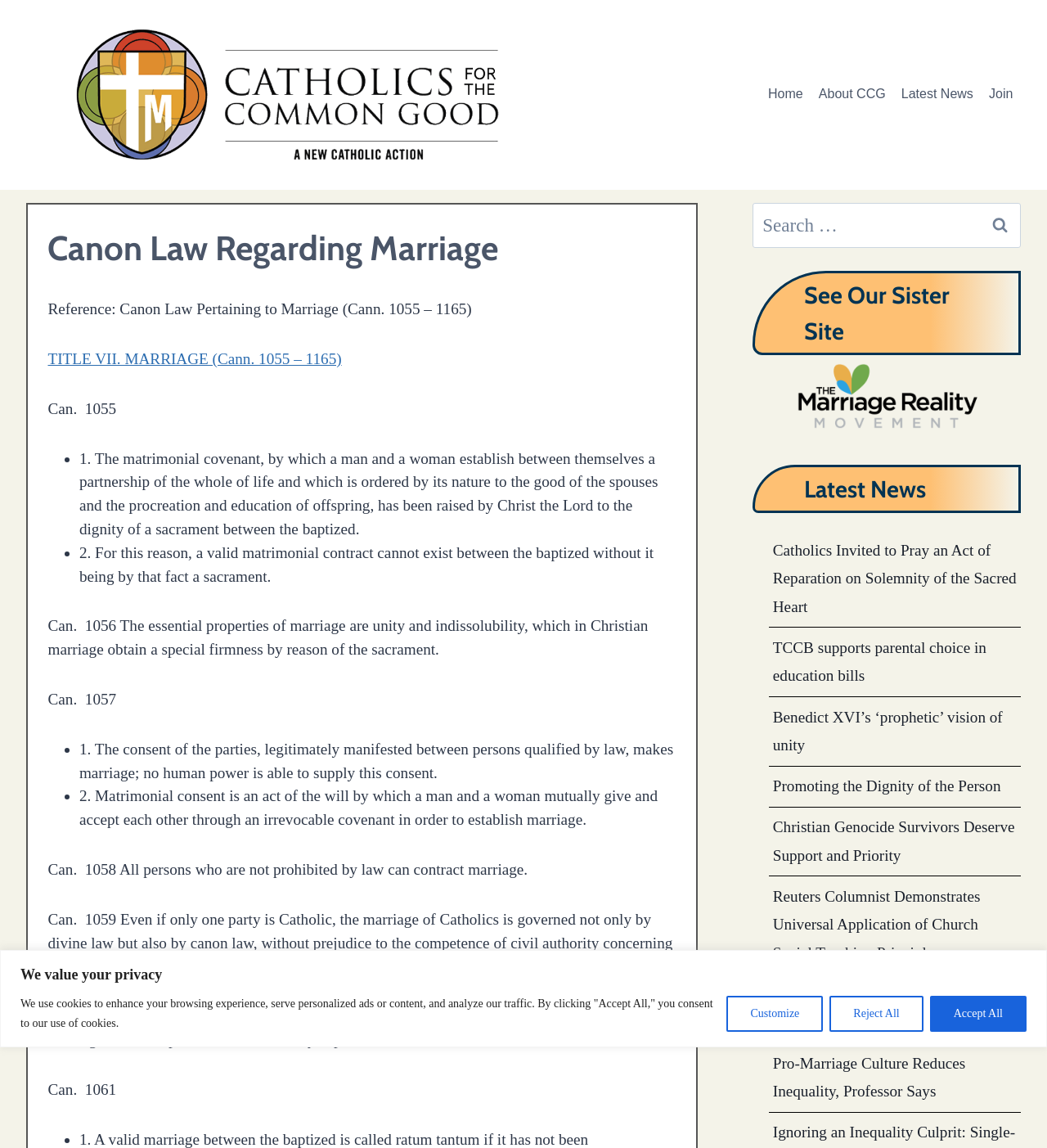Return the bounding box coordinates of the UI element that corresponds to this description: "About CCG". The coordinates must be given as four float numbers in the range of 0 and 1, [left, top, right, bottom].

[0.774, 0.064, 0.853, 0.101]